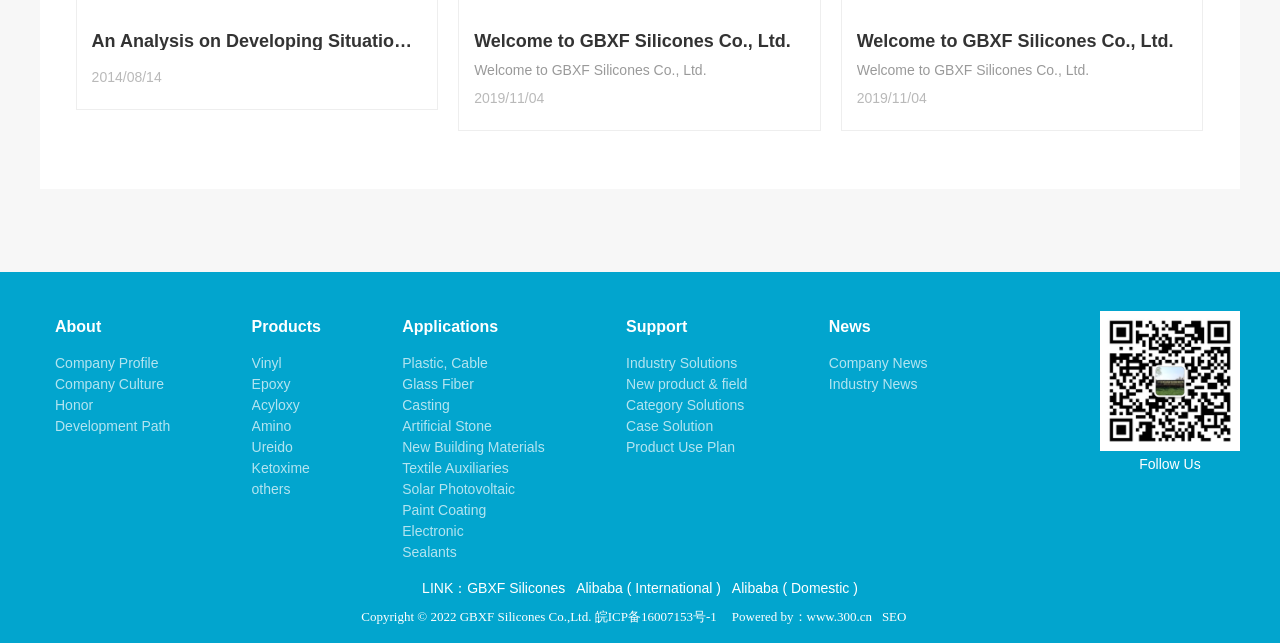Examine the image and give a thorough answer to the following question:
What is the company name?

I found the company name by looking at the links on the webpage, specifically the ones that say 'Welcome to GBXF Silicones Co., Ltd.' and 'GBXF Silicones'.